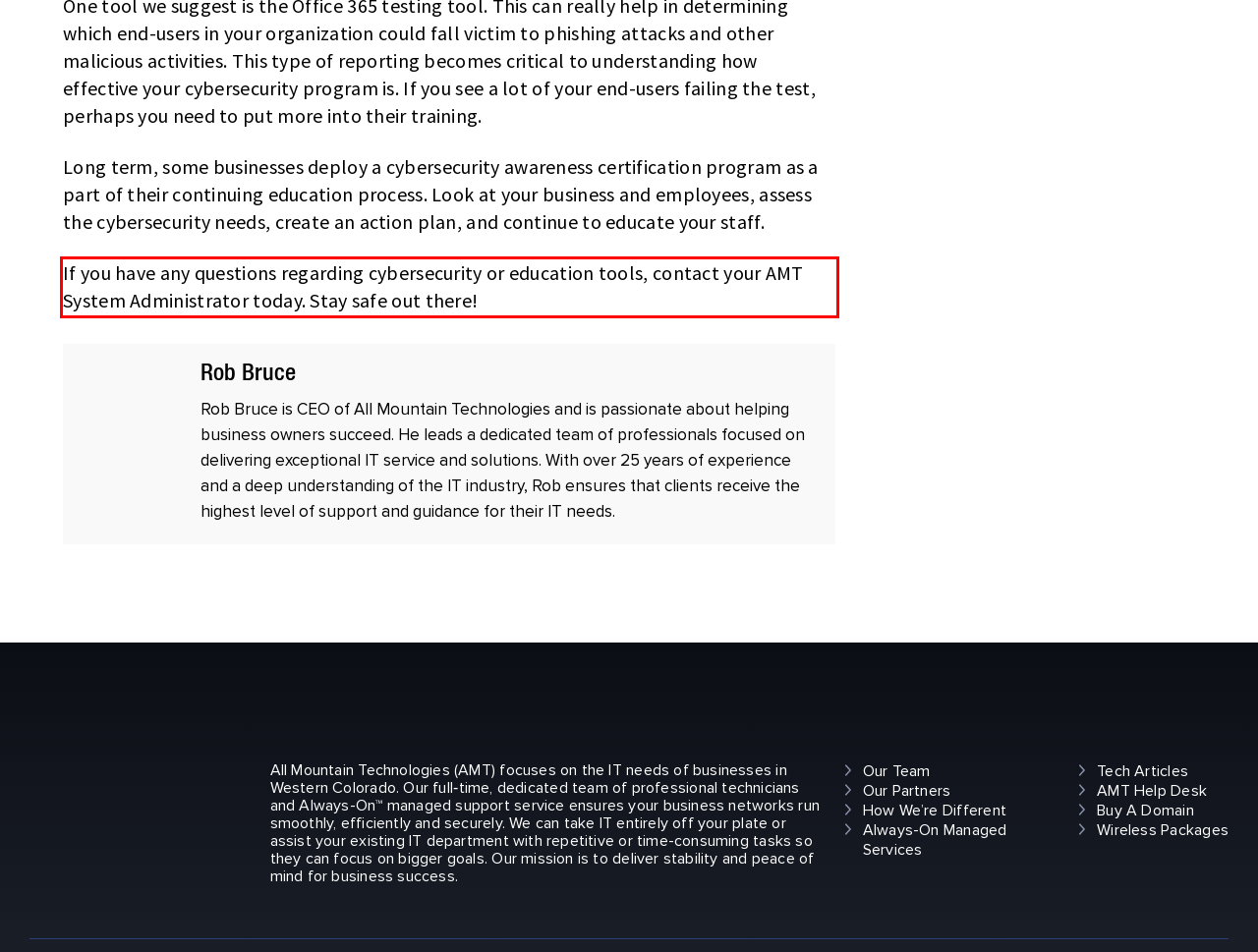You are provided with a screenshot of a webpage that includes a UI element enclosed in a red rectangle. Extract the text content inside this red rectangle.

If you have any questions regarding cybersecurity or education tools, contact your AMT System Administrator today. Stay safe out there!